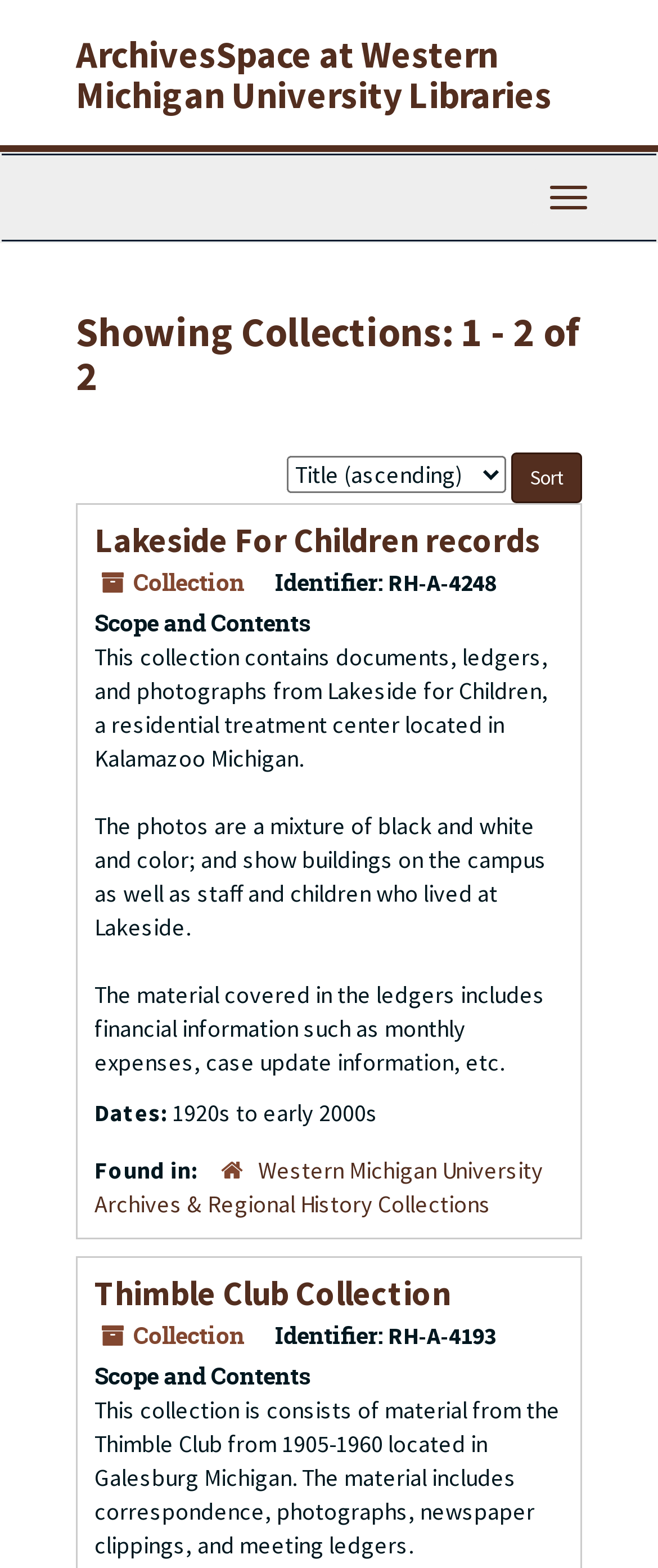Please give a one-word or short phrase response to the following question: 
Where is the Thimble Club located?

Galesburg Michigan